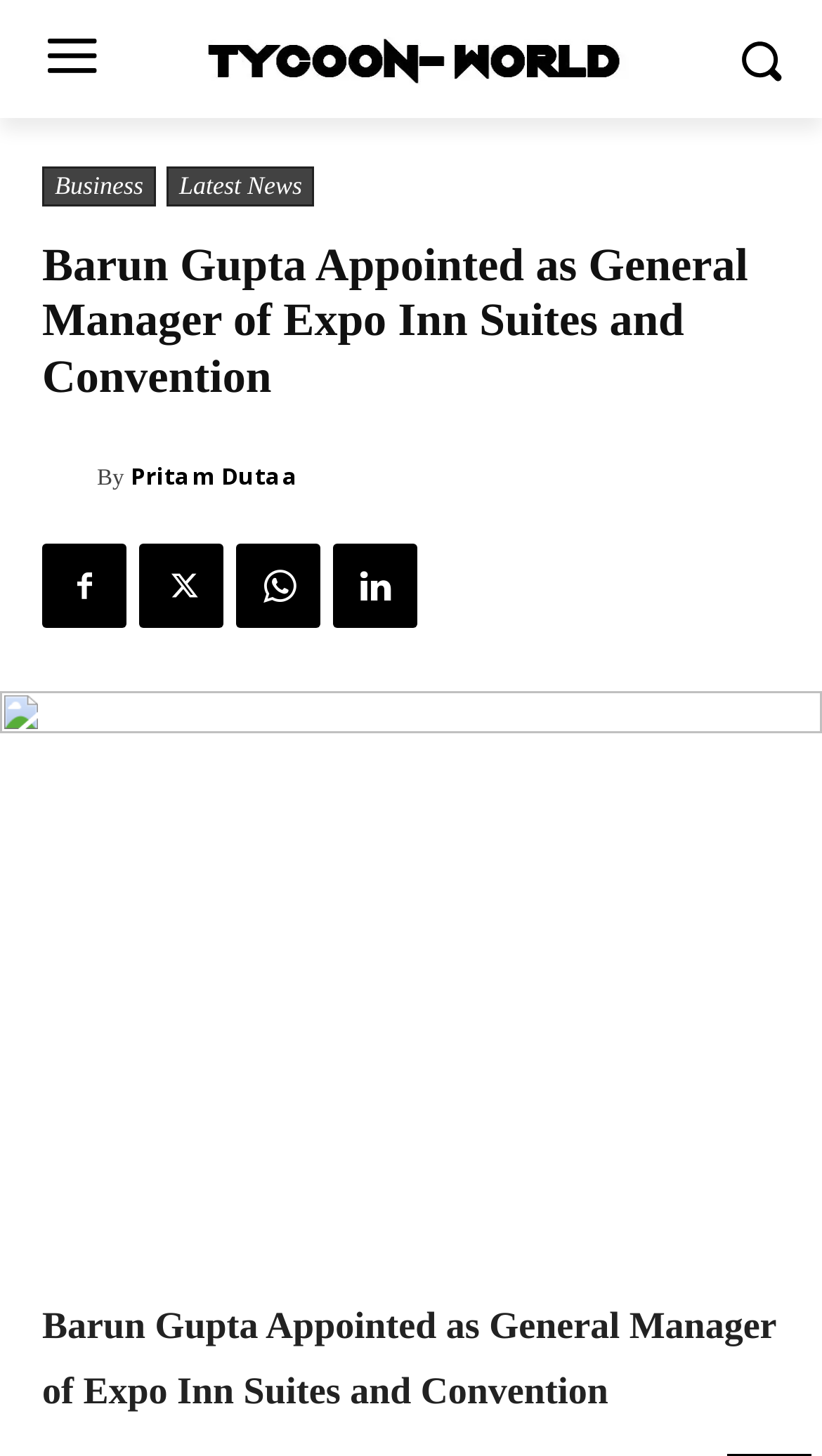Please determine the bounding box coordinates of the element to click in order to execute the following instruction: "go to UTCS Artificial Intelligence". The coordinates should be four float numbers between 0 and 1, specified as [left, top, right, bottom].

None